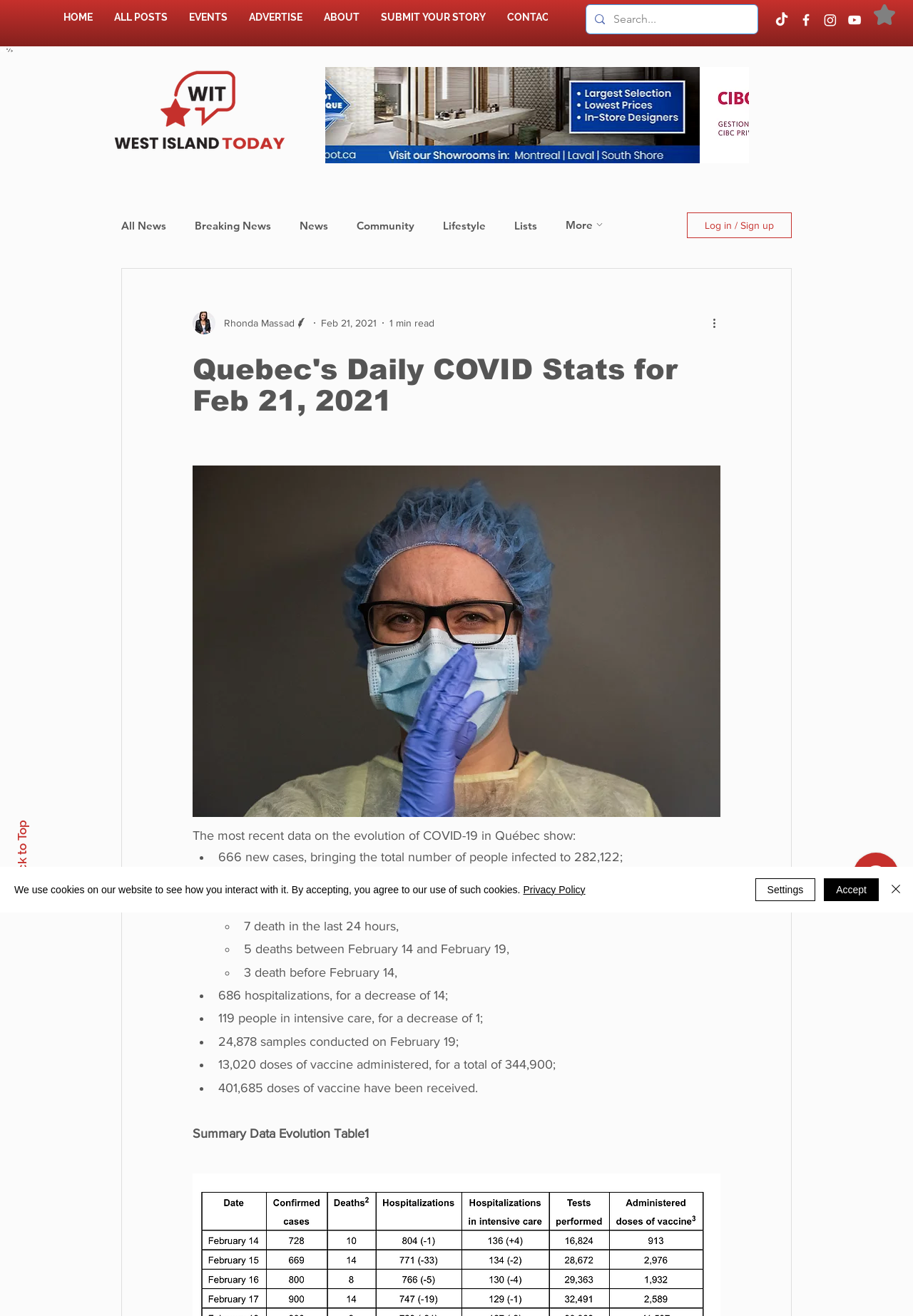Provide the bounding box coordinates of the section that needs to be clicked to accomplish the following instruction: "View ALL POSTS."

[0.113, 0.006, 0.195, 0.021]